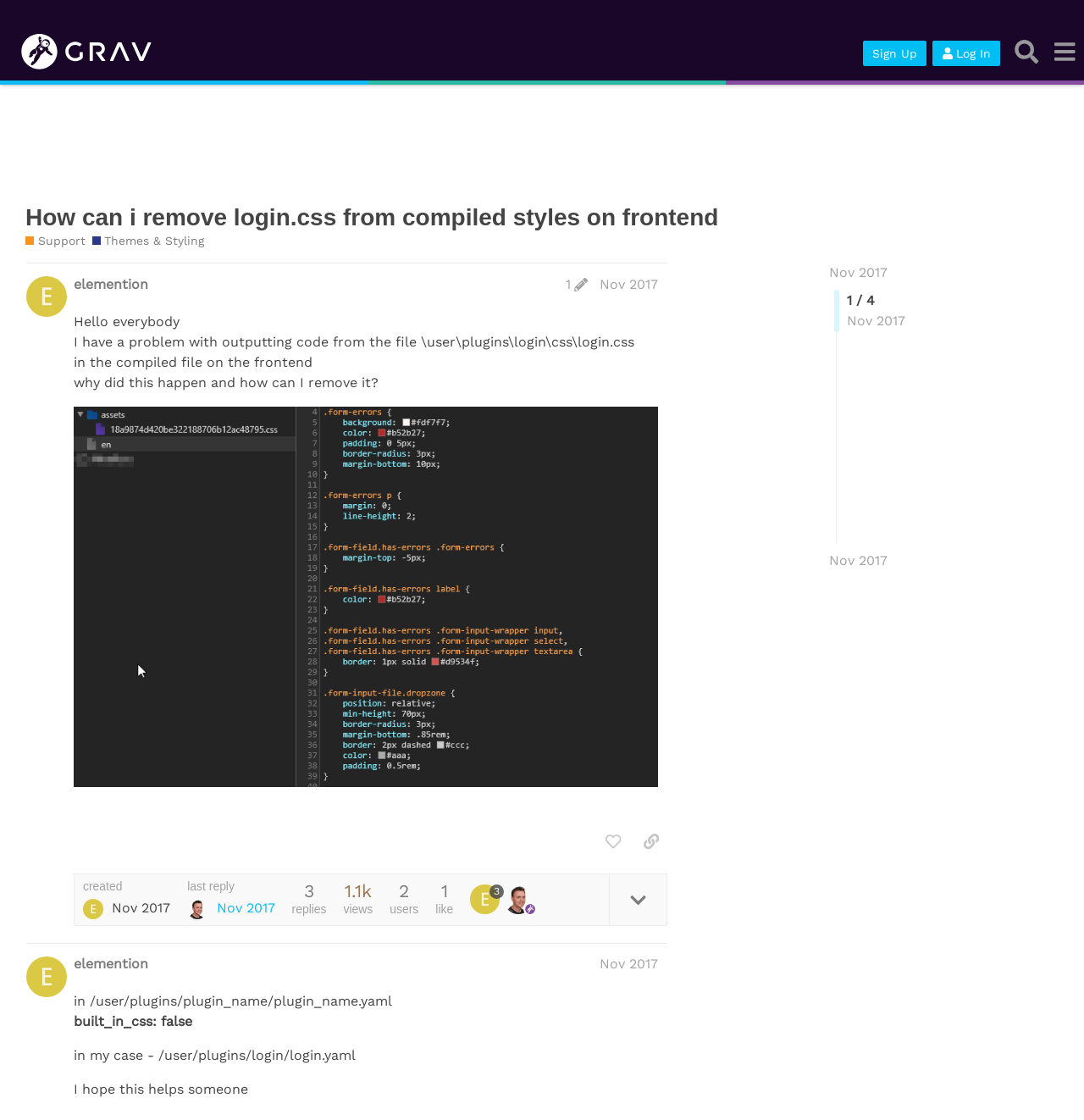From the webpage screenshot, predict the bounding box of the UI element that matches this description: "Yes you vote".

None